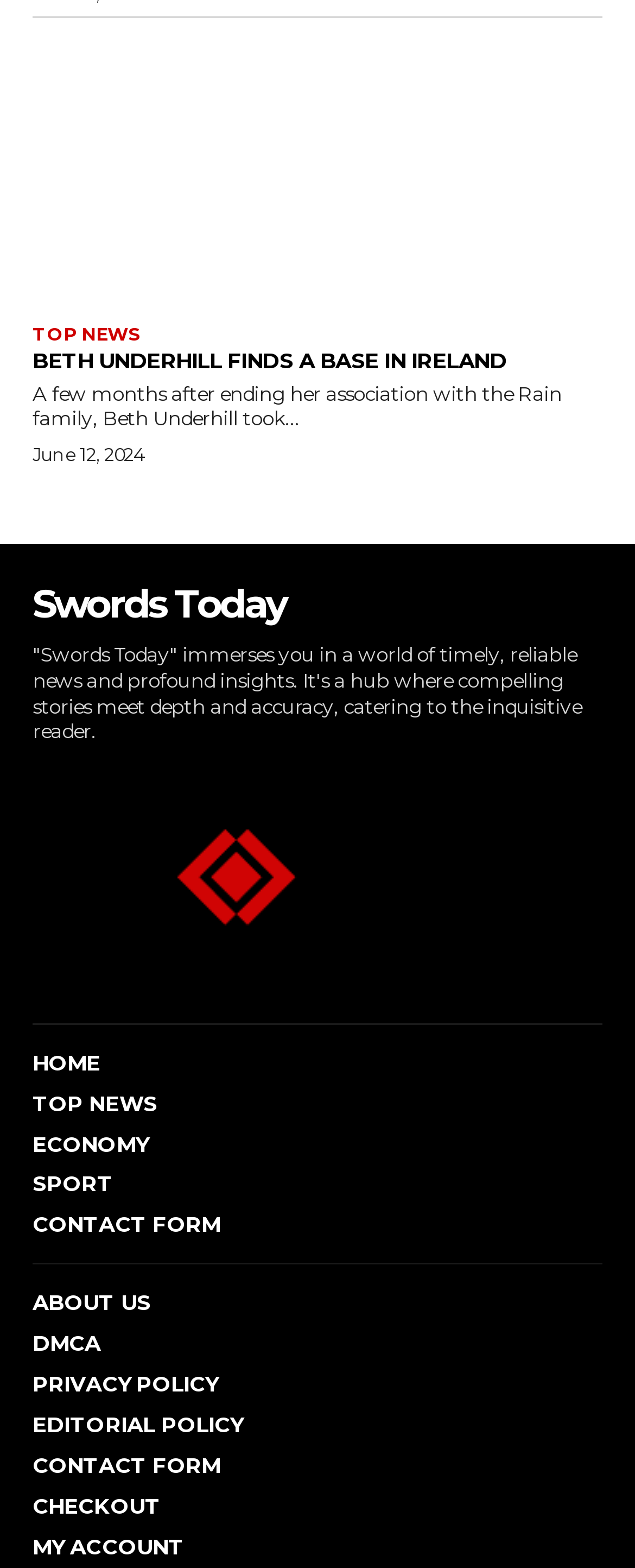Identify the bounding box for the described UI element. Provide the coordinates in (top-left x, top-left y, bottom-right x, bottom-right y) format with values ranging from 0 to 1: Editorial Policy

[0.051, 0.9, 0.949, 0.917]